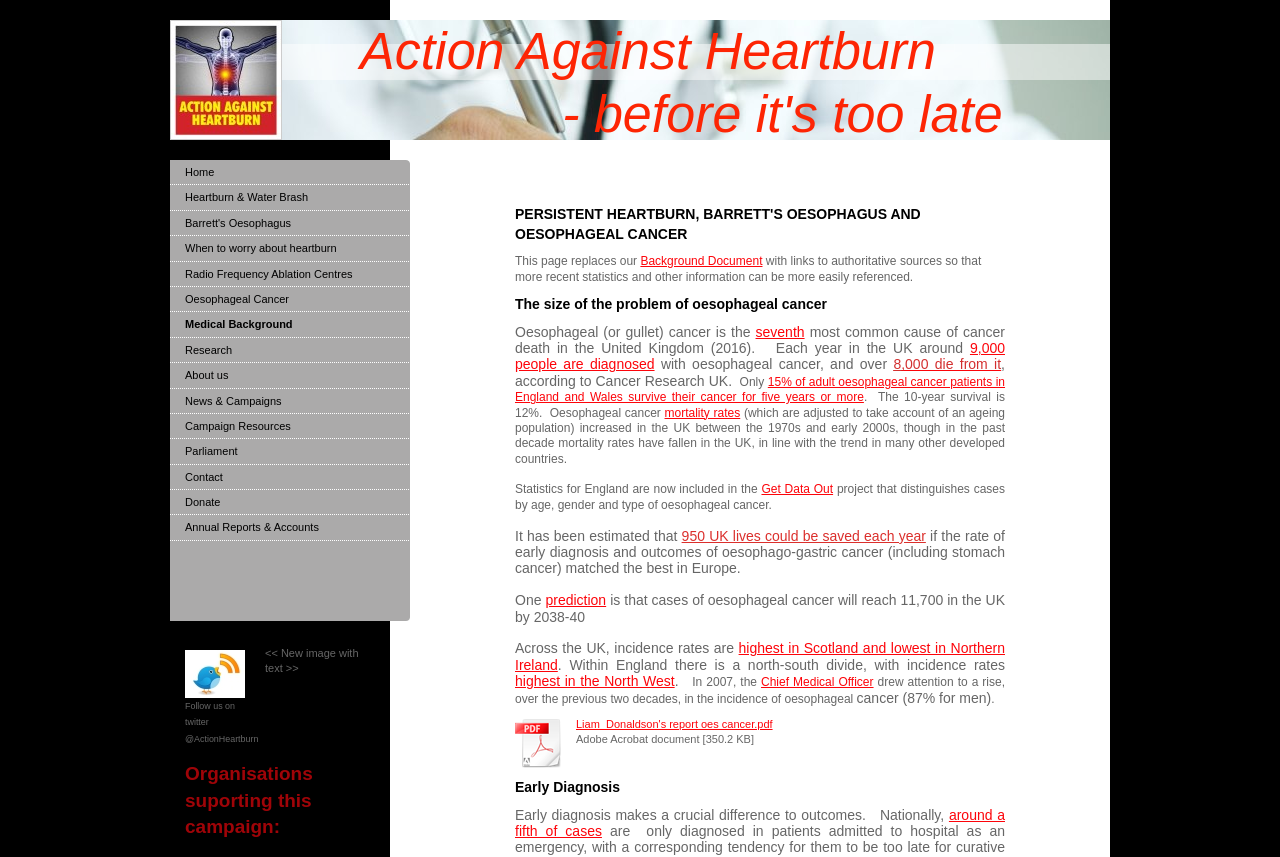Provide a thorough description of the webpage's content and layout.

This webpage is about heartburn and cancer, specifically focusing on oesophageal cancer. At the top, there is a logo with the text "Action Against Heartburn" and a heading that reads "PERSISTENT HEARTBURN, BARRETT'S OESOPHAGUS AND OESOPHAGEAL CANCER". 

Below the heading, there is a paragraph of text that explains the purpose of the page, which is to provide information on heartburn and oesophageal cancer, with links to authoritative sources. 

The main content of the page is divided into sections, with headings such as "The size of the problem of oesophageal cancer", "Early Diagnosis", and "Organisations supporting this campaign". 

In the "The size of the problem of oesophageal cancer" section, there are several paragraphs of text that provide statistics on oesophageal cancer, including the number of people diagnosed and the mortality rates. There are also links to external sources, such as Cancer Research UK, and a mention of a project that provides data on oesophageal cancer cases by age, gender, and type.

The "Early Diagnosis" section emphasizes the importance of early diagnosis in improving outcomes for oesophageal cancer patients. 

On the left side of the page, there is a navigation menu with links to other pages on the website, including "Home", "Heartburn & Water Brash", "Barrett's Oesophagus", and "Oesophageal Cancer". 

At the bottom of the page, there are links to download a report on oesophageal cancer and a call to action to follow the organization on Twitter. There is also an image with text that appears to be a logo or a banner.